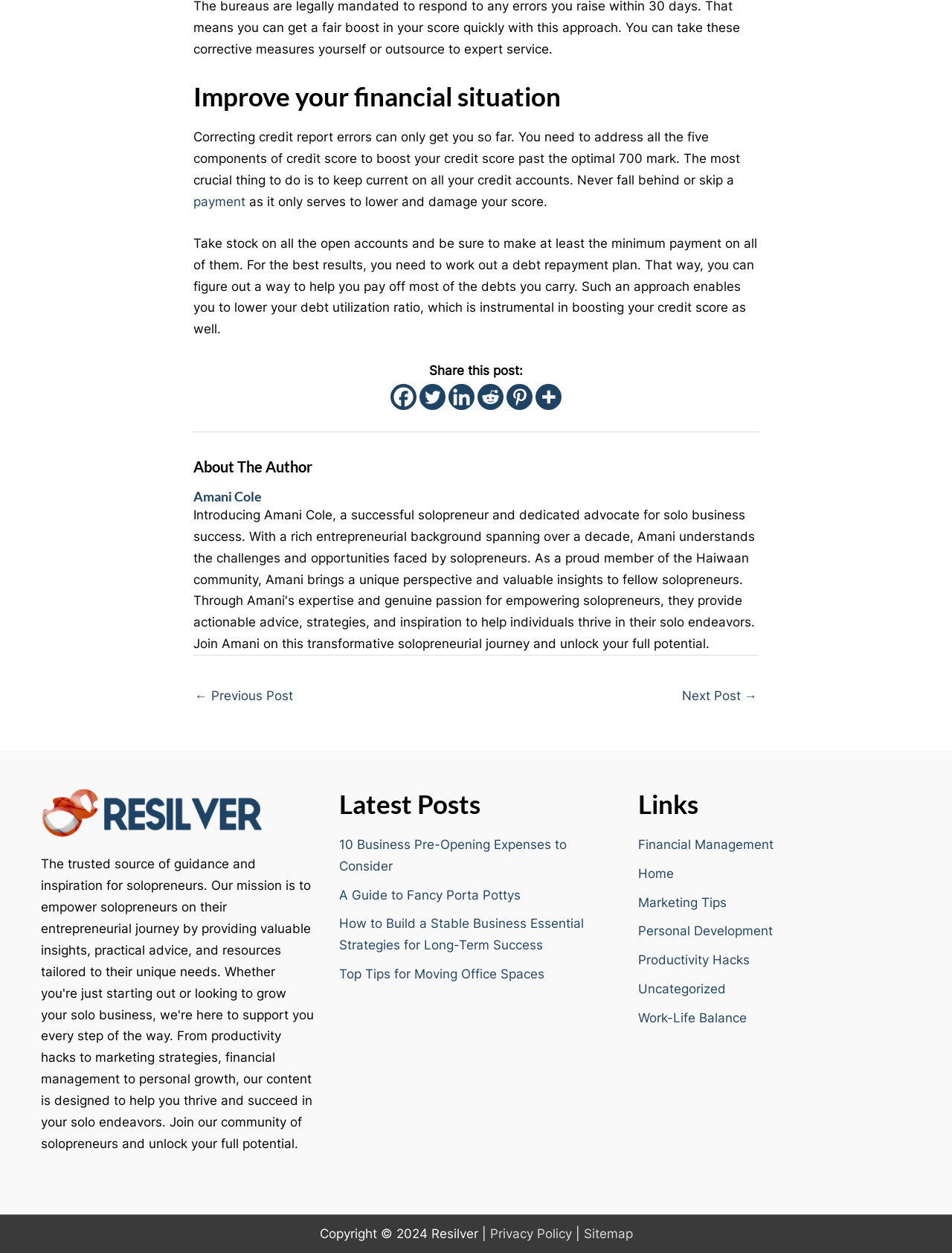Please identify the coordinates of the bounding box that should be clicked to fulfill this instruction: "Enter a comment".

None